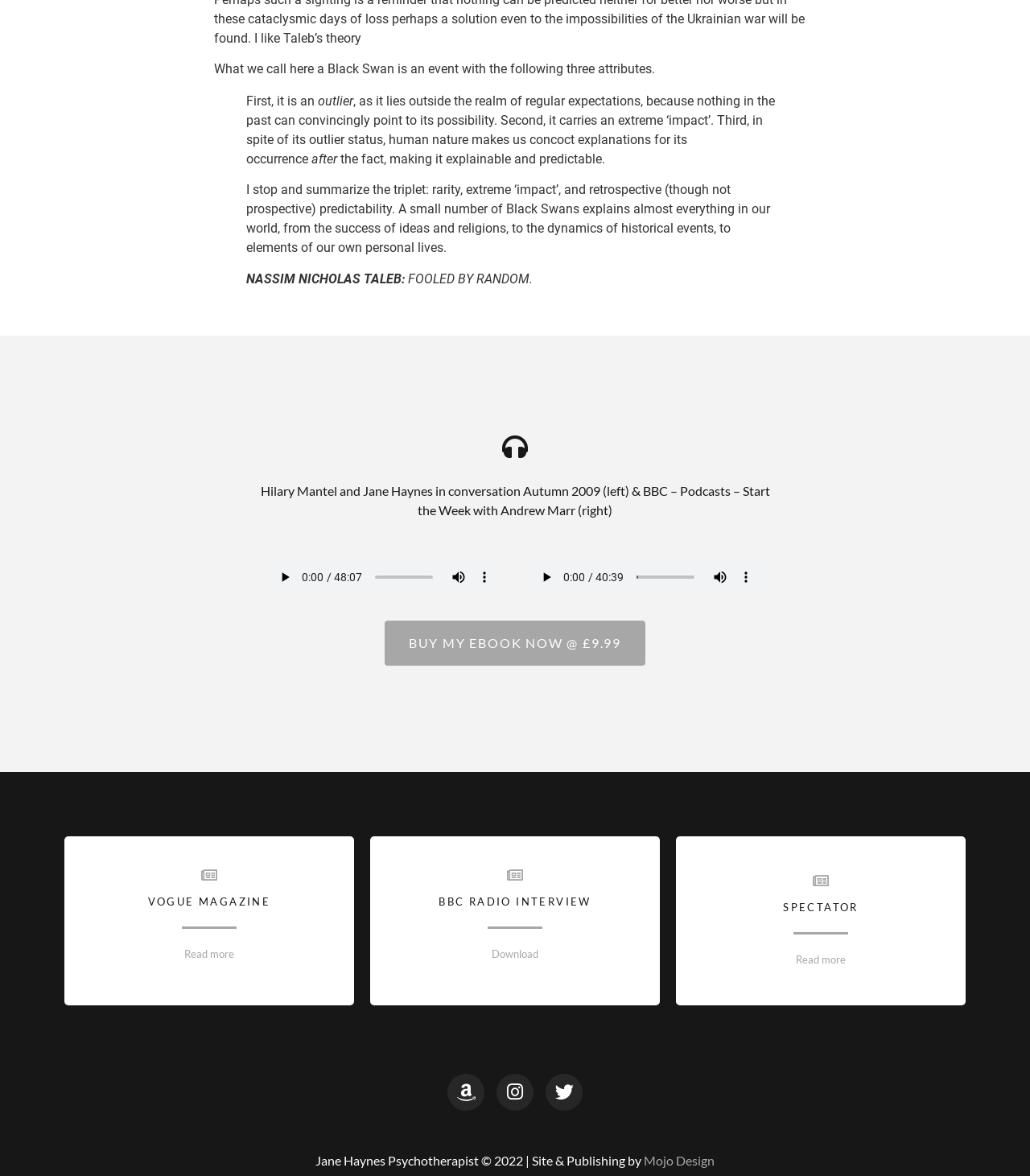Identify the bounding box coordinates for the UI element described as follows: "Read more". Ensure the coordinates are four float numbers between 0 and 1, formatted as [left, top, right, bottom].

[0.179, 0.805, 0.227, 0.816]